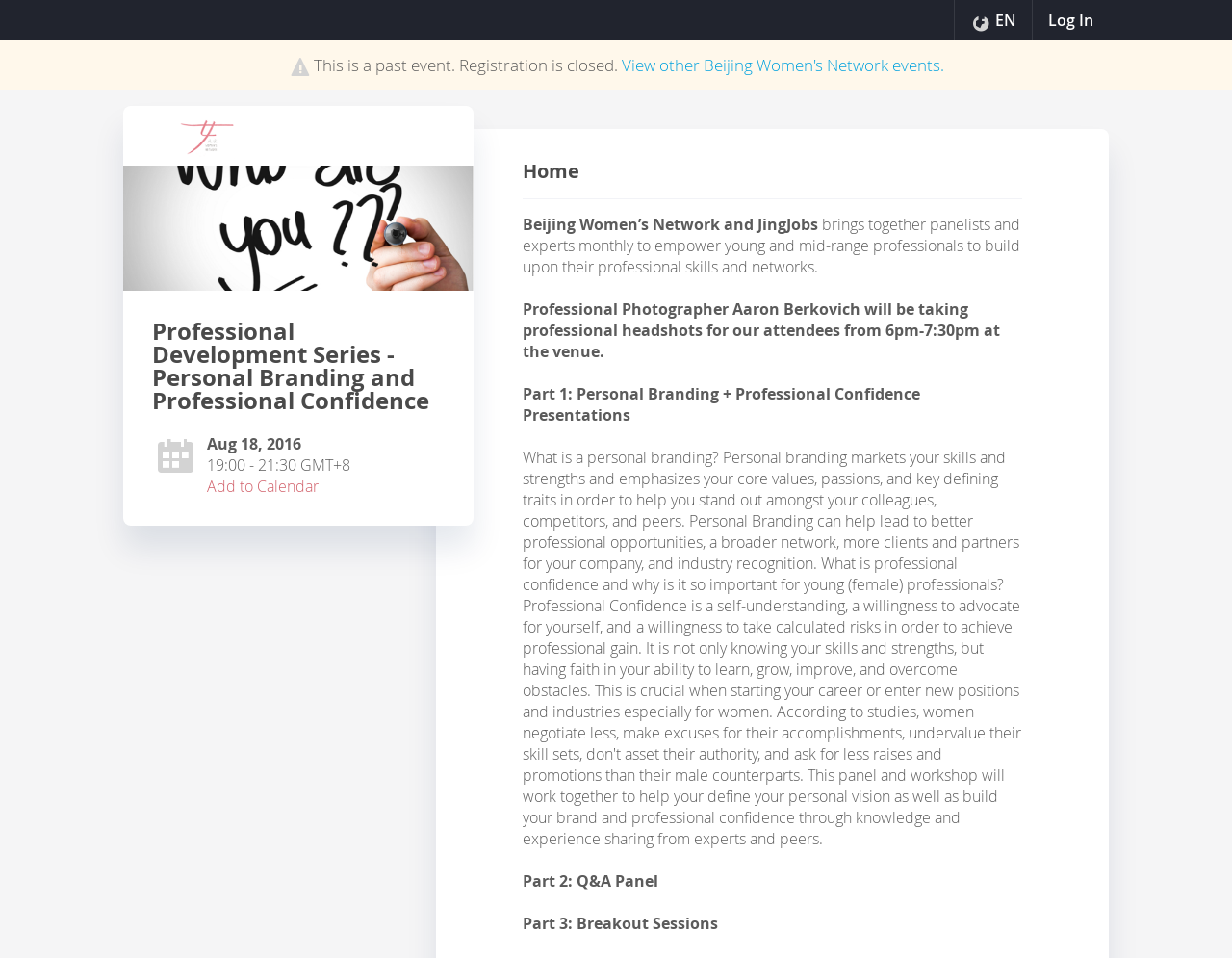What is the date of the event?
Please answer the question with a detailed and comprehensive explanation.

The webpage displays the date 'Aug 18, 2016' which is the date of the event.